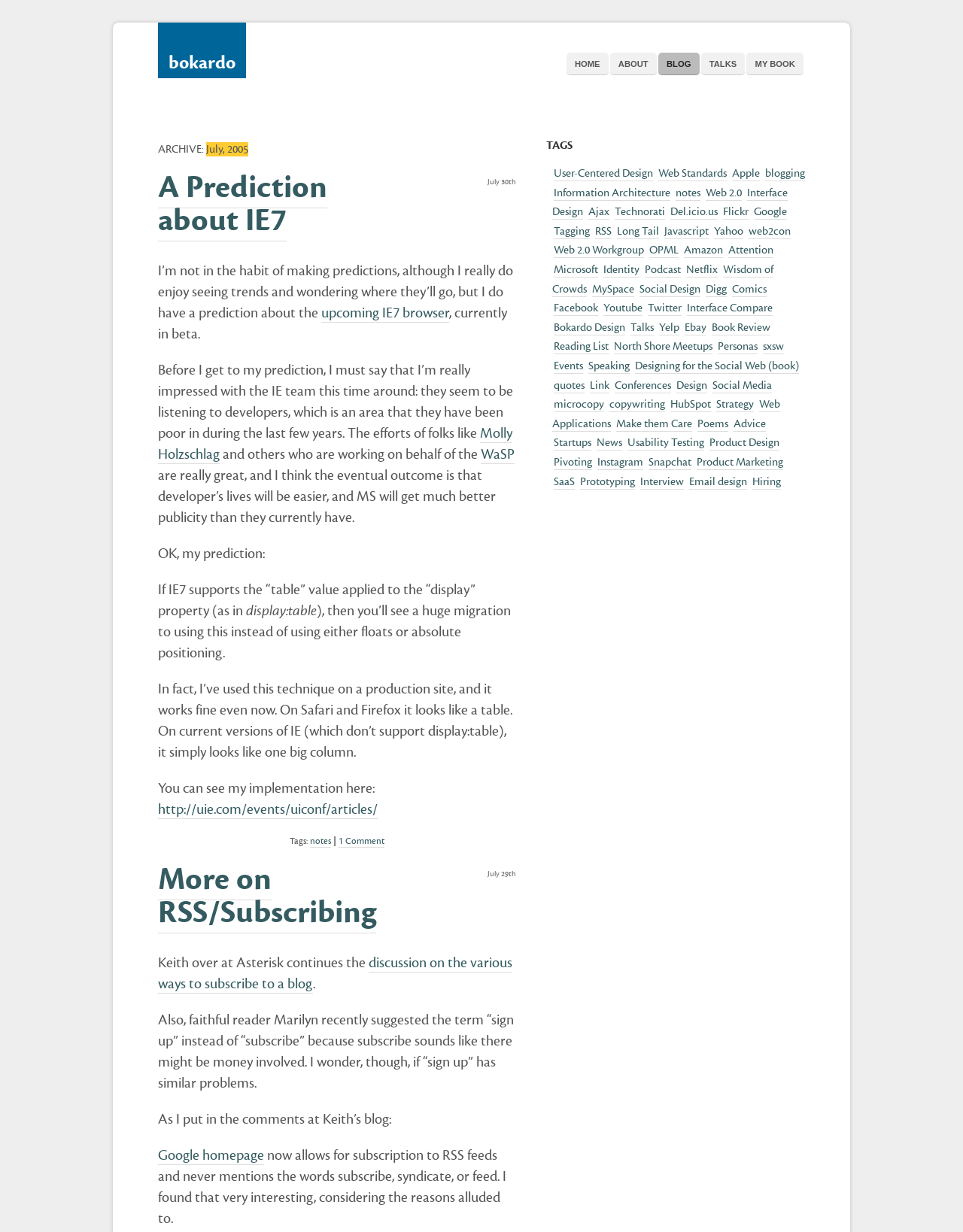Determine the bounding box coordinates for the UI element matching this description: "alt="Team-Based Care BC Logo"".

None